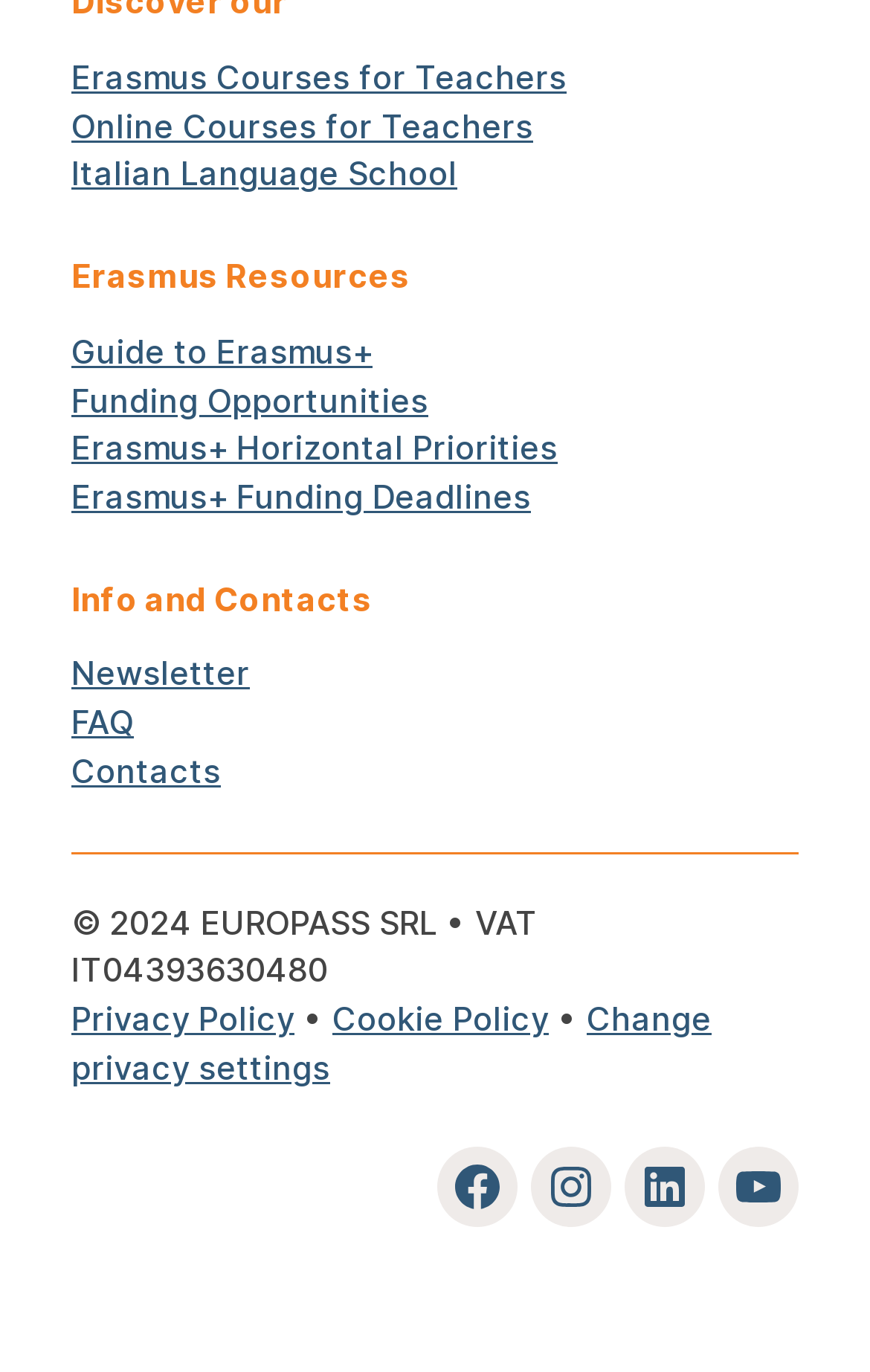Identify the bounding box coordinates for the UI element described as: "Change privacy settings". The coordinates should be provided as four floats between 0 and 1: [left, top, right, bottom].

[0.082, 0.729, 0.818, 0.792]